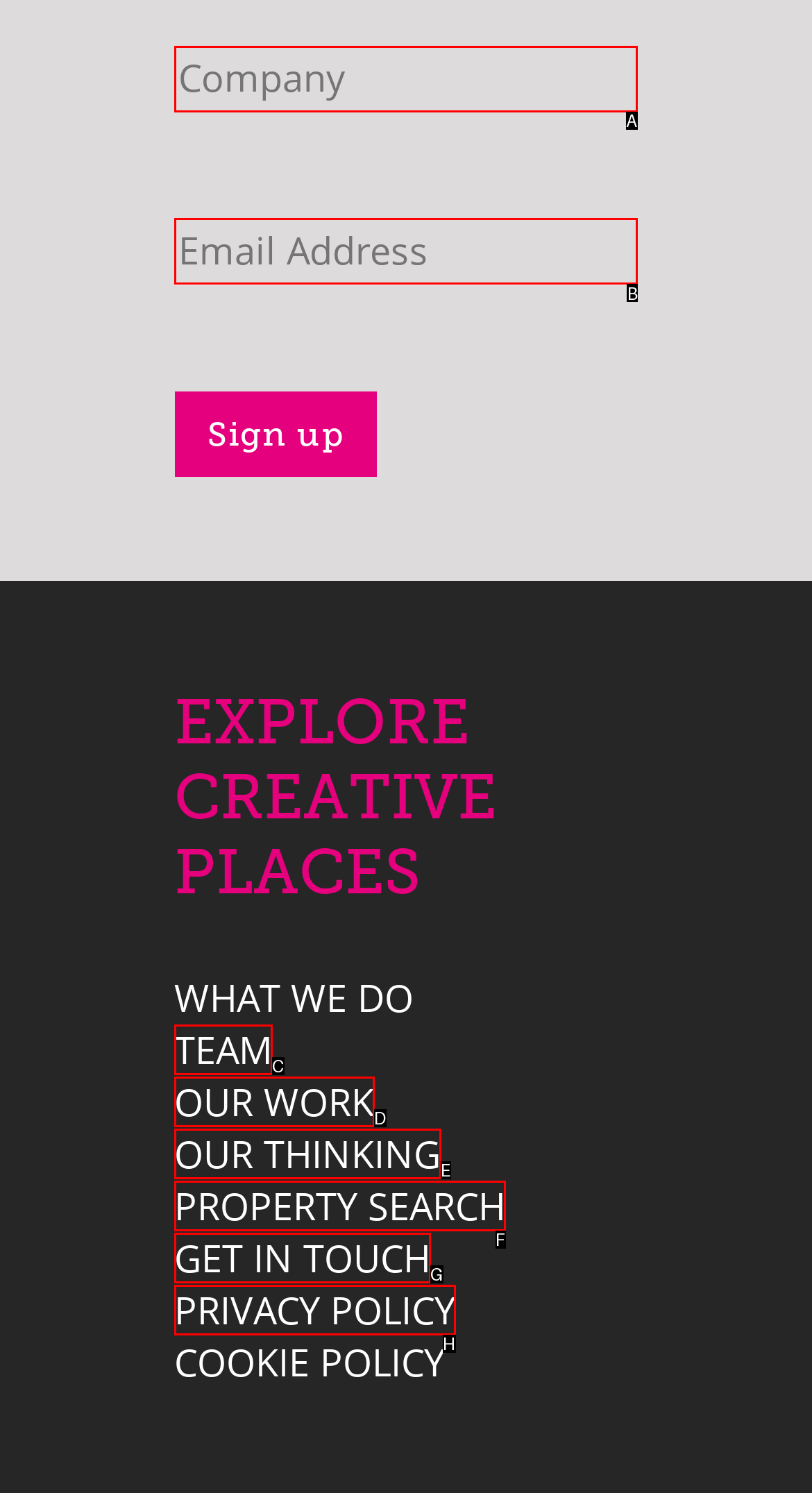Select the HTML element that needs to be clicked to carry out the task: View FAQs
Provide the letter of the correct option.

None